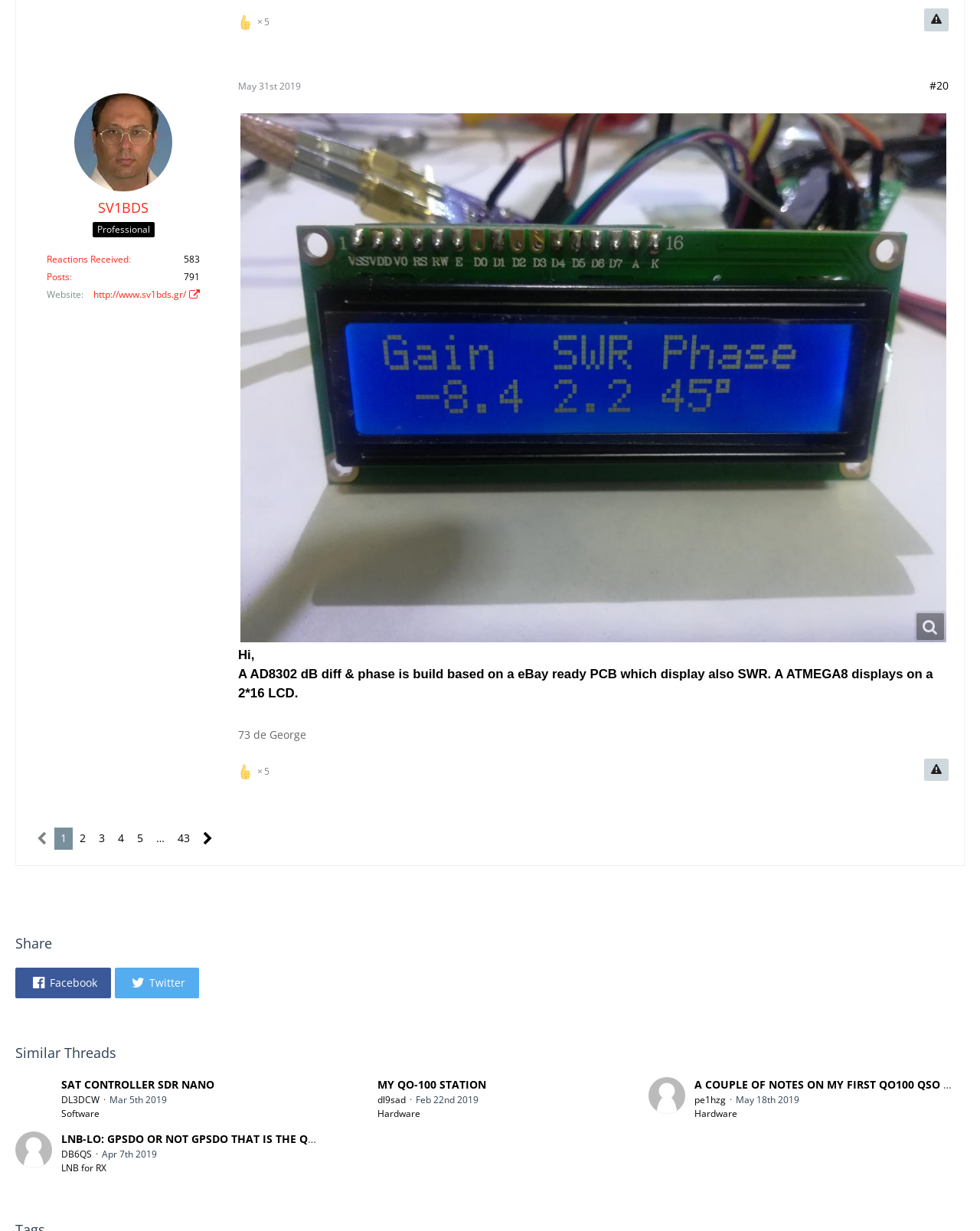Please identify the bounding box coordinates of the clickable region that I should interact with to perform the following instruction: "Click on the 'List Reactions' link". The coordinates should be expressed as four float numbers between 0 and 1, i.e., [left, top, right, bottom].

[0.243, 0.009, 0.279, 0.024]